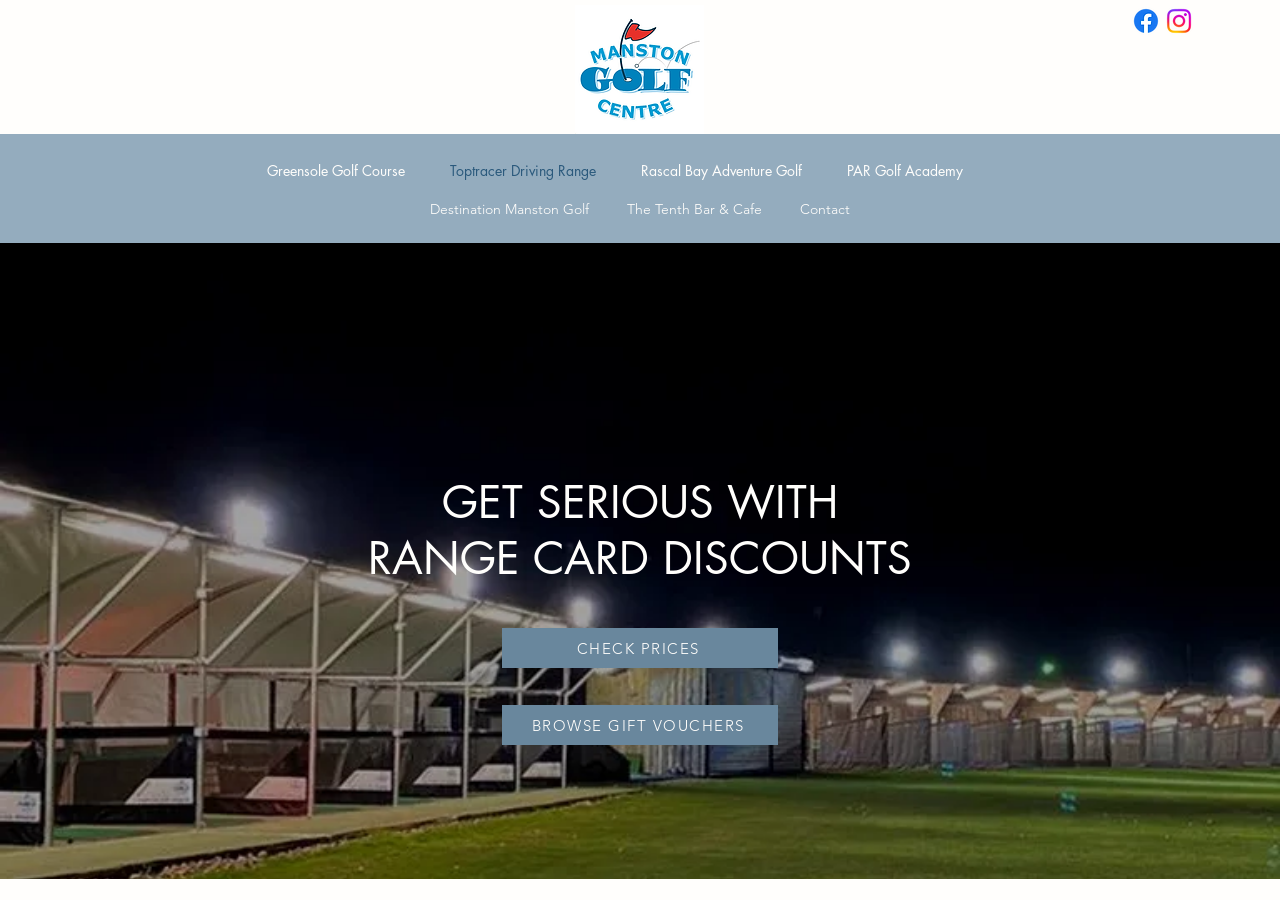Find the bounding box coordinates of the clickable element required to execute the following instruction: "Go to The Tenth Bar & Cafe". Provide the coordinates as four float numbers between 0 and 1, i.e., [left, top, right, bottom].

[0.475, 0.216, 0.61, 0.249]